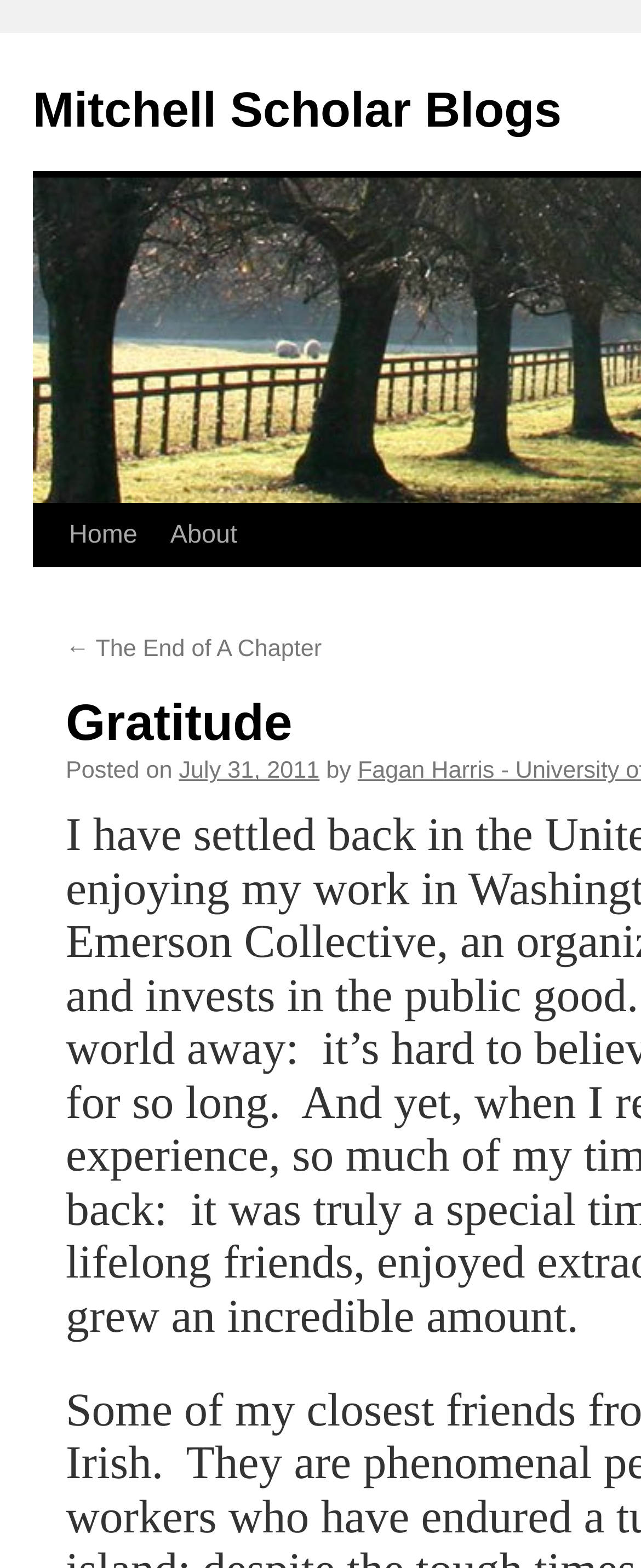What is the first menu item?
Look at the image and respond to the question as thoroughly as possible.

The menu items are located below the blog name, and the first item is 'Home', which is a link.